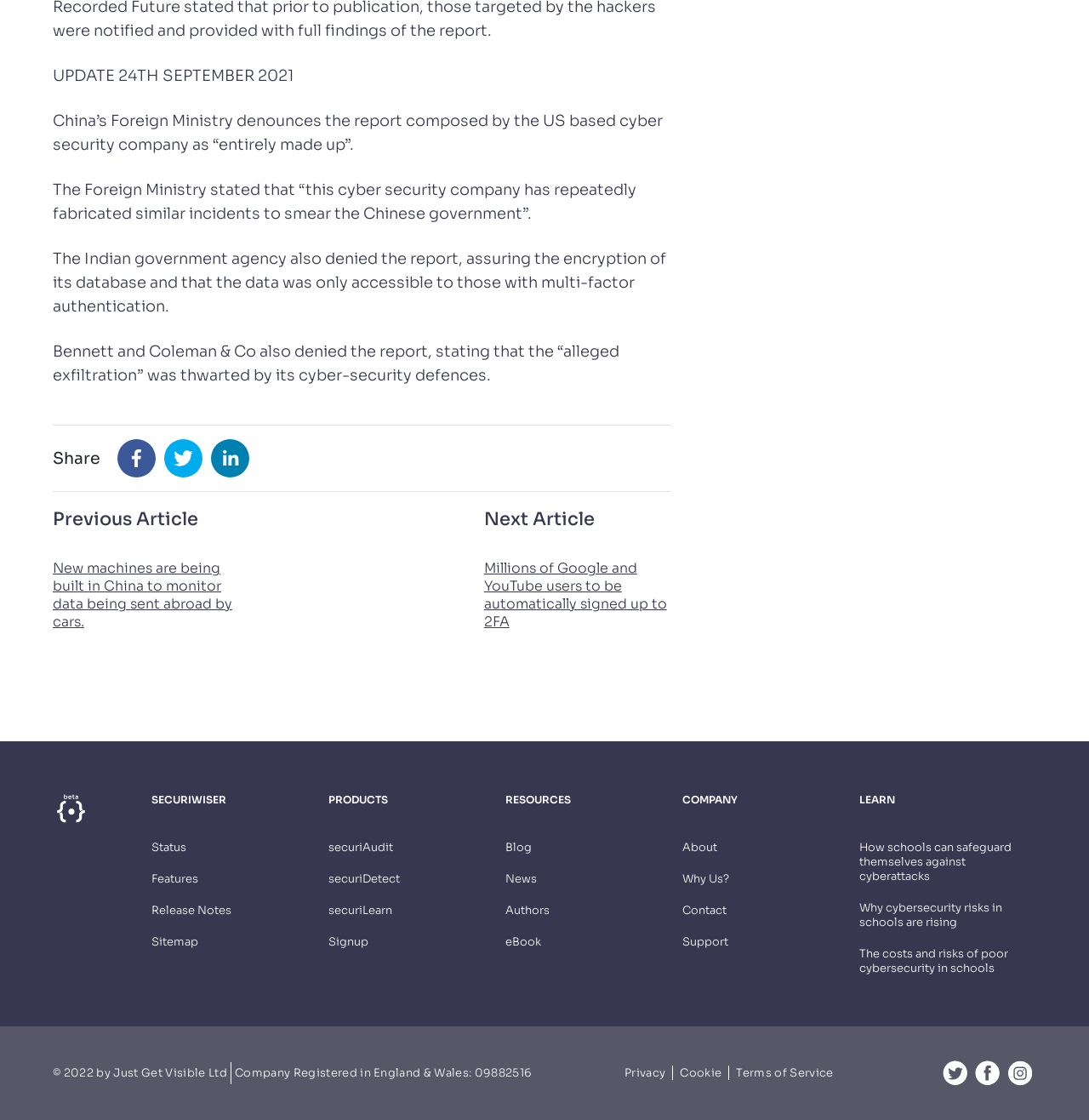Respond to the following query with just one word or a short phrase: 
What is the topic of the article?

Cybersecurity